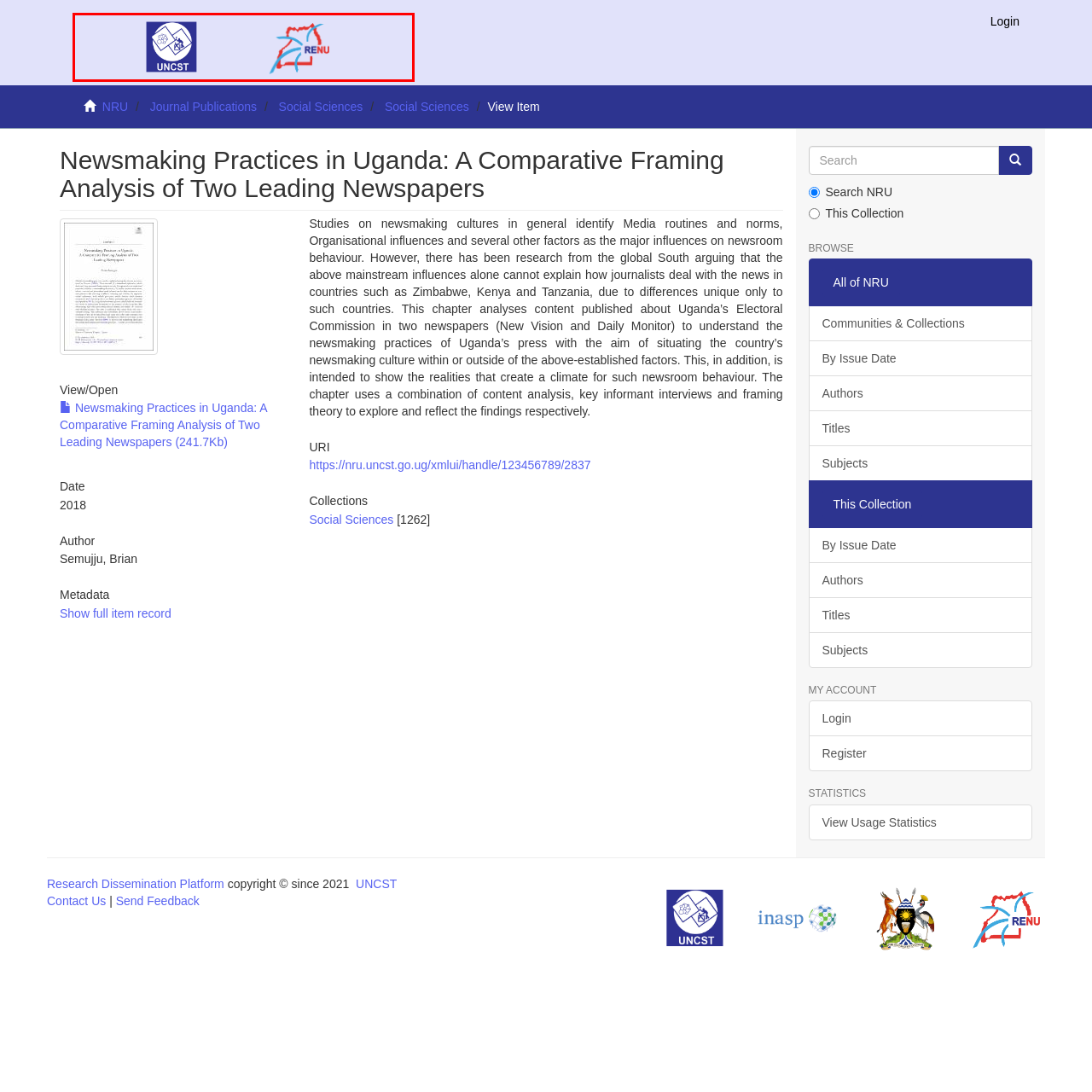Concentrate on the image bordered by the red line and give a one-word or short phrase answer to the following question:
What does the UNCST logo feature?

Blue square with white icons